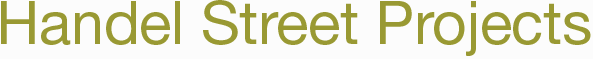Look at the image and write a detailed answer to the question: 
How many artists are featured in the exhibition?

The exhibition 'David Batchelor, Richard Deacon – Colours In The Air' is a collaborative exhibition highlighting the unique contributions of two artists, David Batchelor and Richard Deacon, as mentioned in the caption.